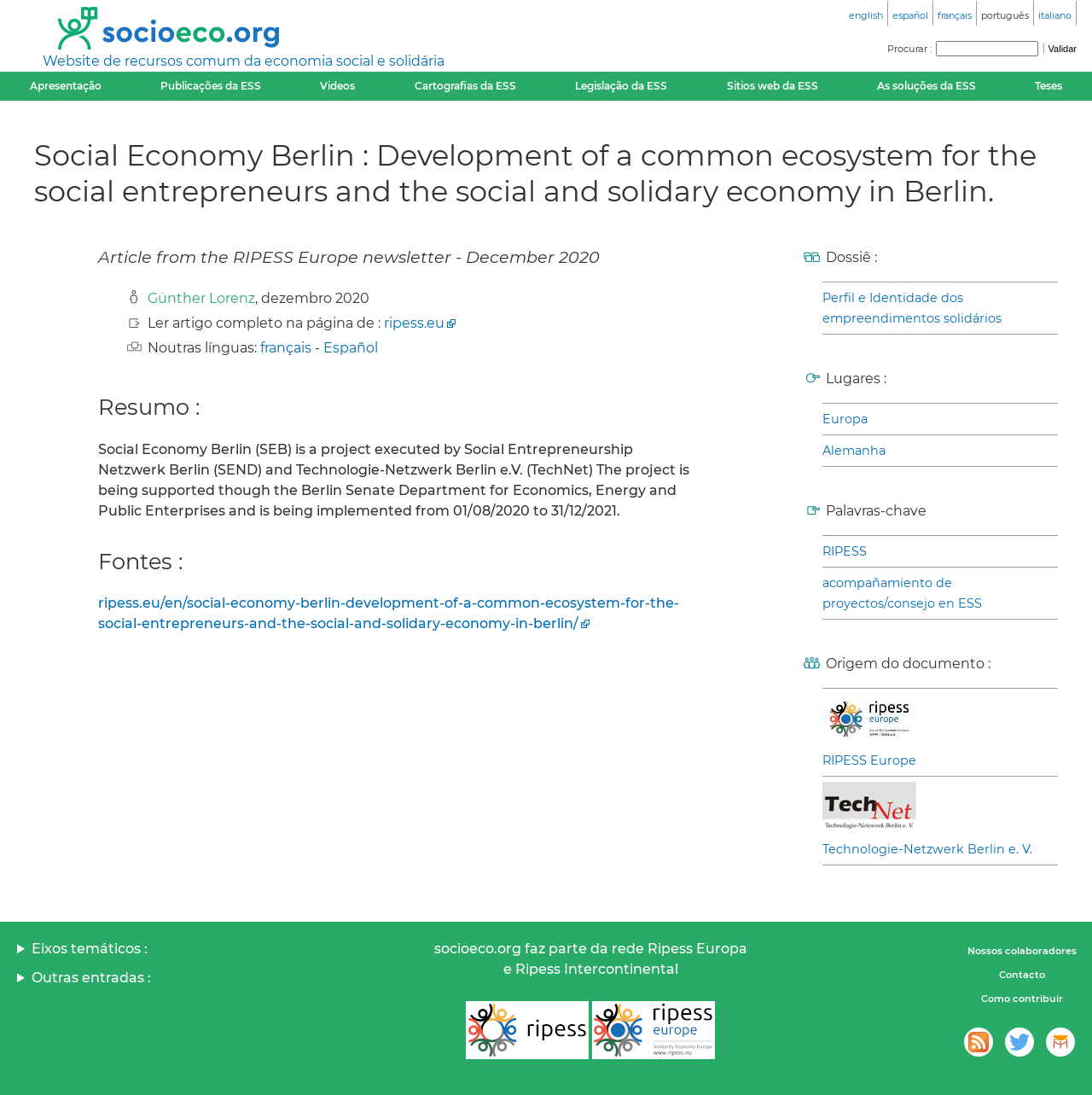Show the bounding box coordinates for the HTML element described as: "français fr".

[0.859, 0.009, 0.89, 0.019]